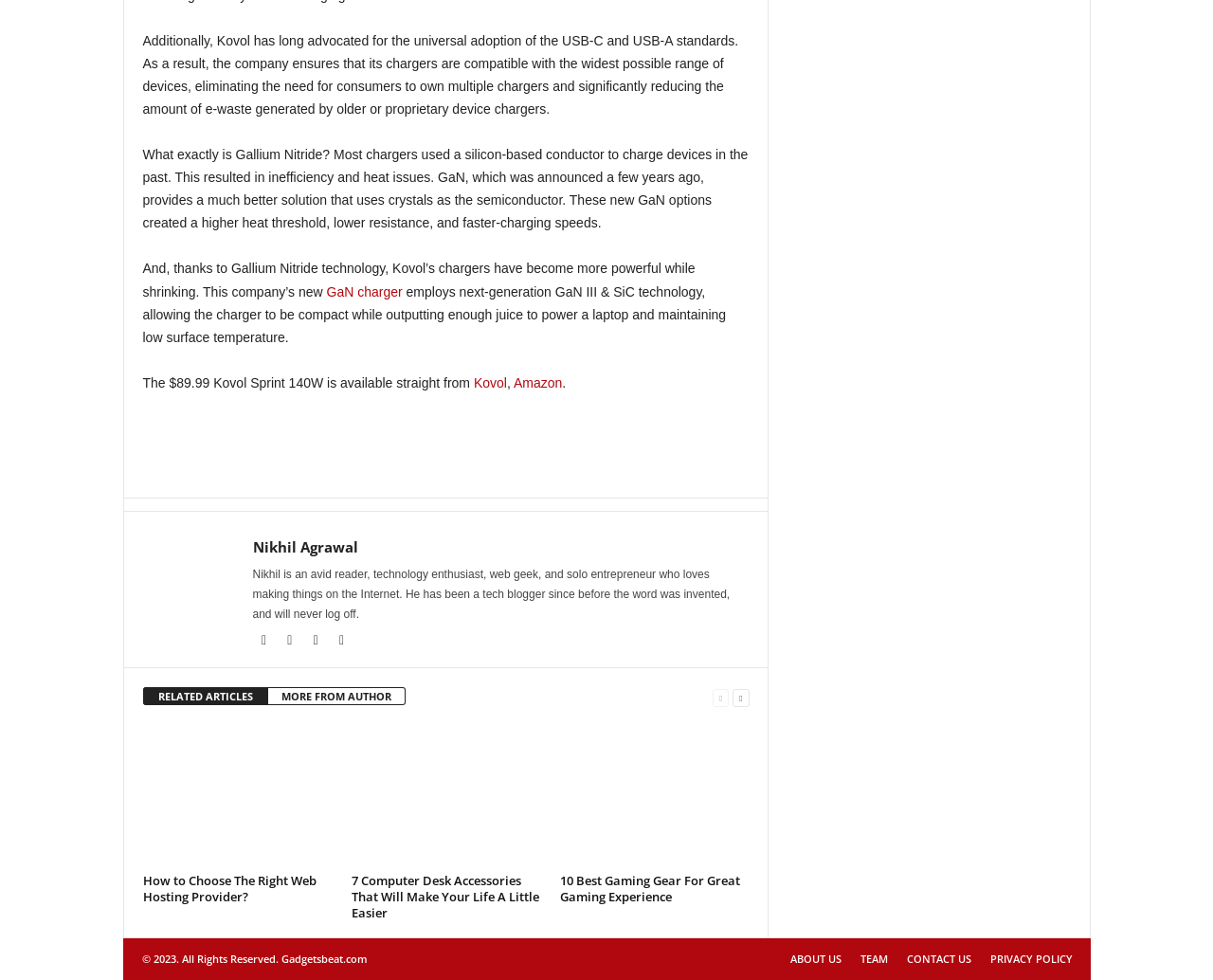How many related articles are shown on the webpage?
Please use the image to provide a one-word or short phrase answer.

3